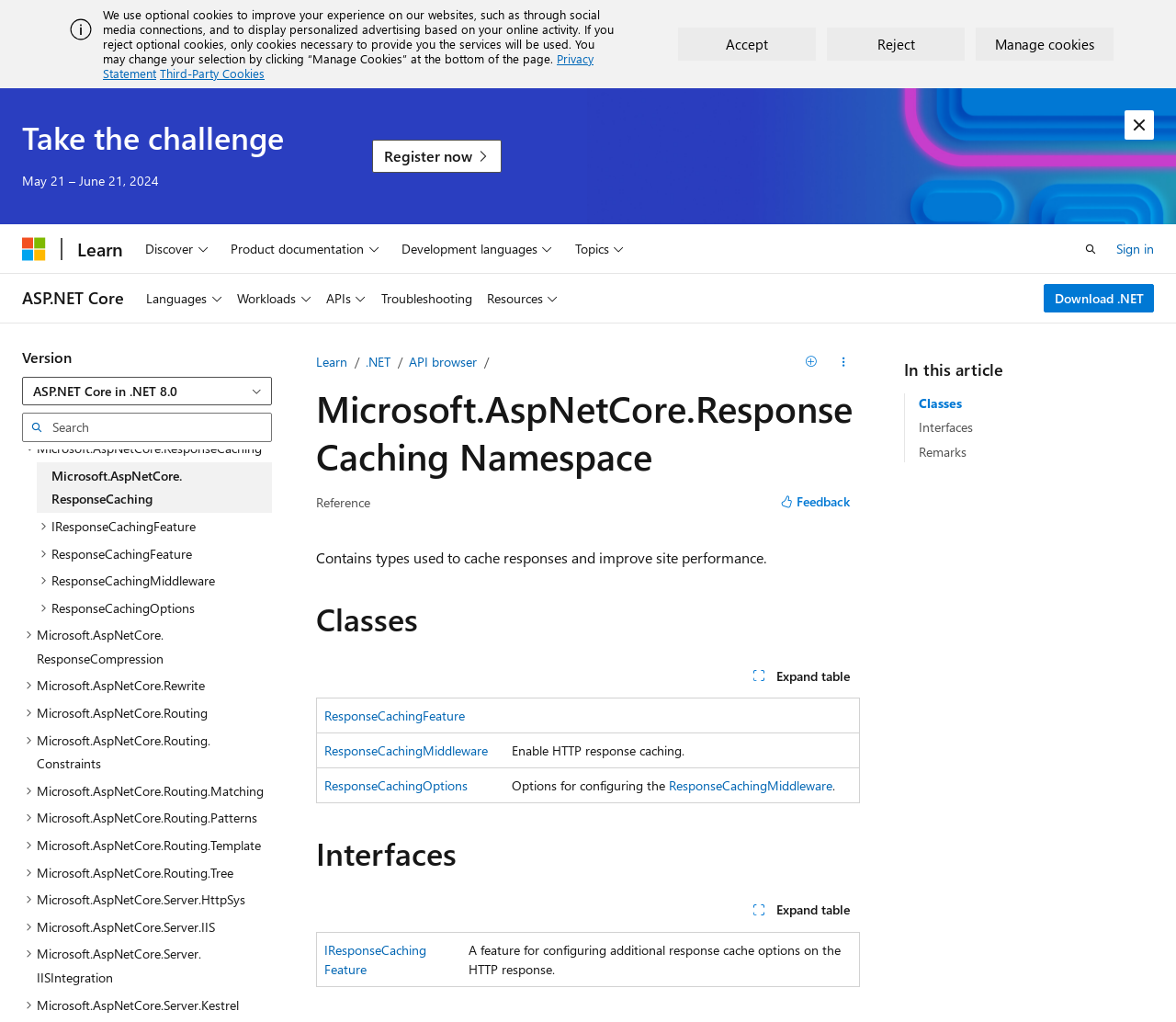Please find and report the bounding box coordinates of the element to click in order to perform the following action: "Click the 'Register now' button". The coordinates should be expressed as four float numbers between 0 and 1, in the format [left, top, right, bottom].

[0.316, 0.137, 0.427, 0.169]